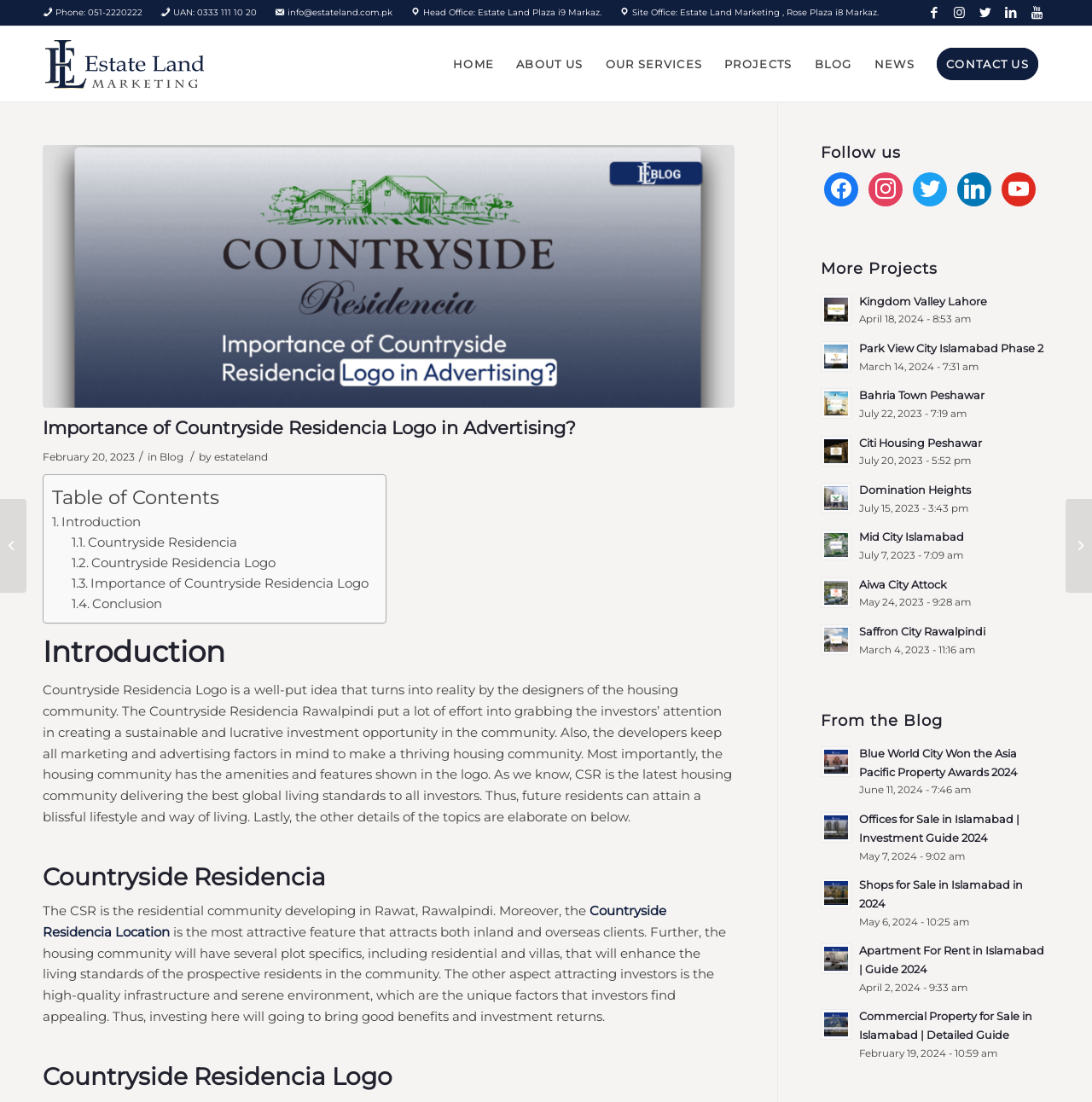Look at the image and give a detailed response to the following question: How many social media links are there in the footer?

In the footer section of the webpage, there are five social media links: Facebook, Instagram, Twitter, LinkedIn, and Youtube. These links are represented by their respective icons.